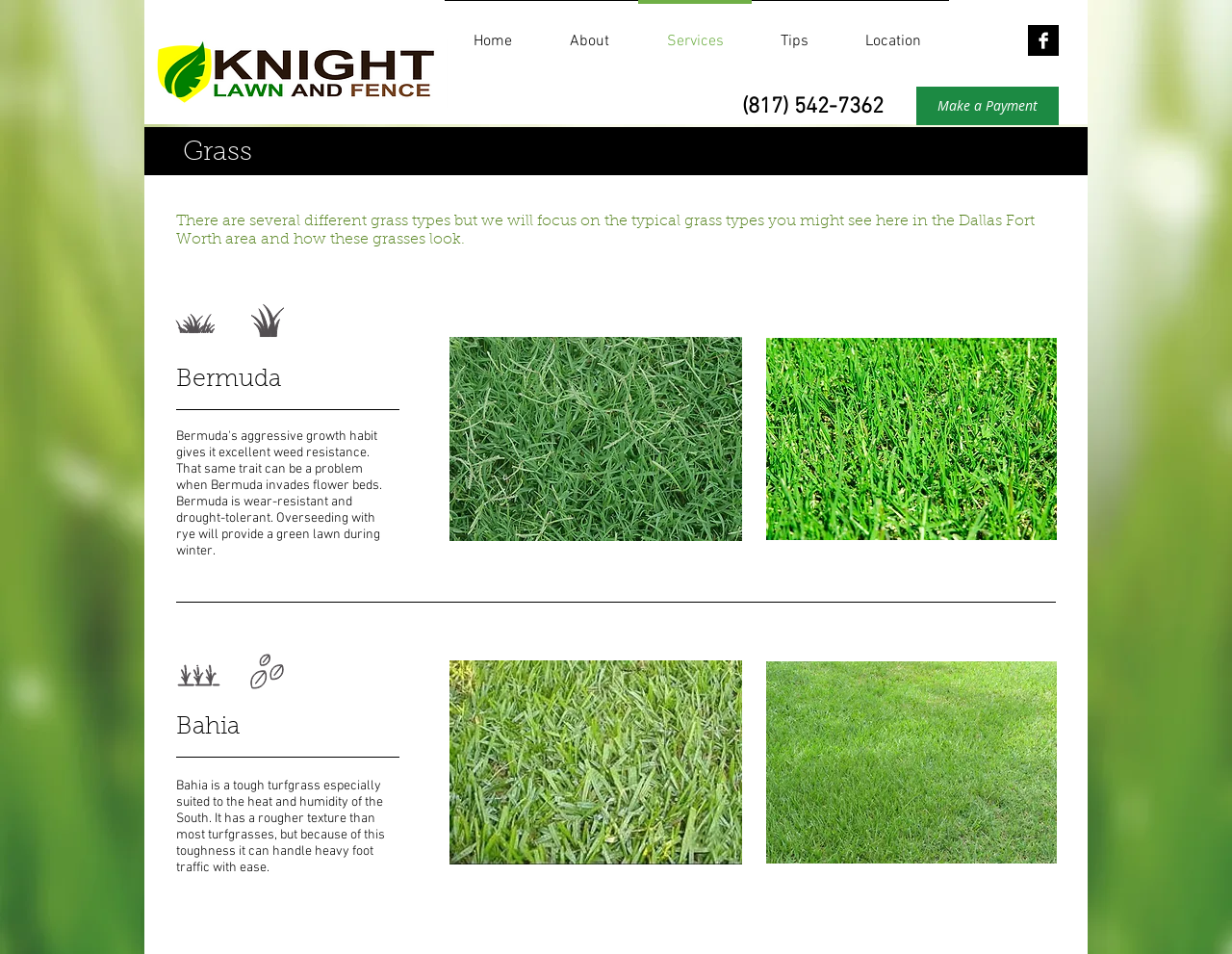What is the phone number on the webpage?
Refer to the screenshot and answer in one word or phrase.

(817) 542-7362